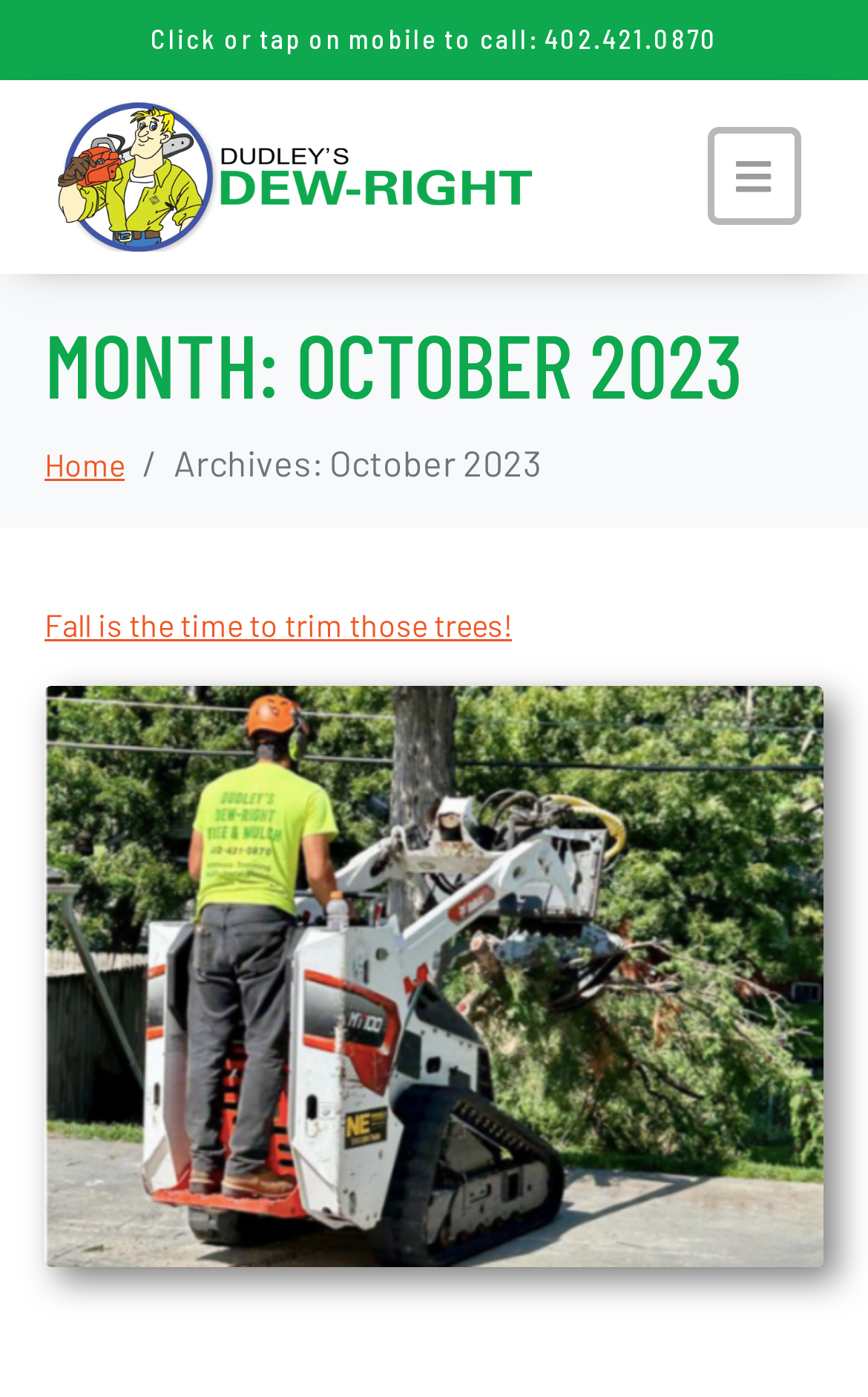Give a concise answer of one word or phrase to the question: 
What is the current month?

October 2023